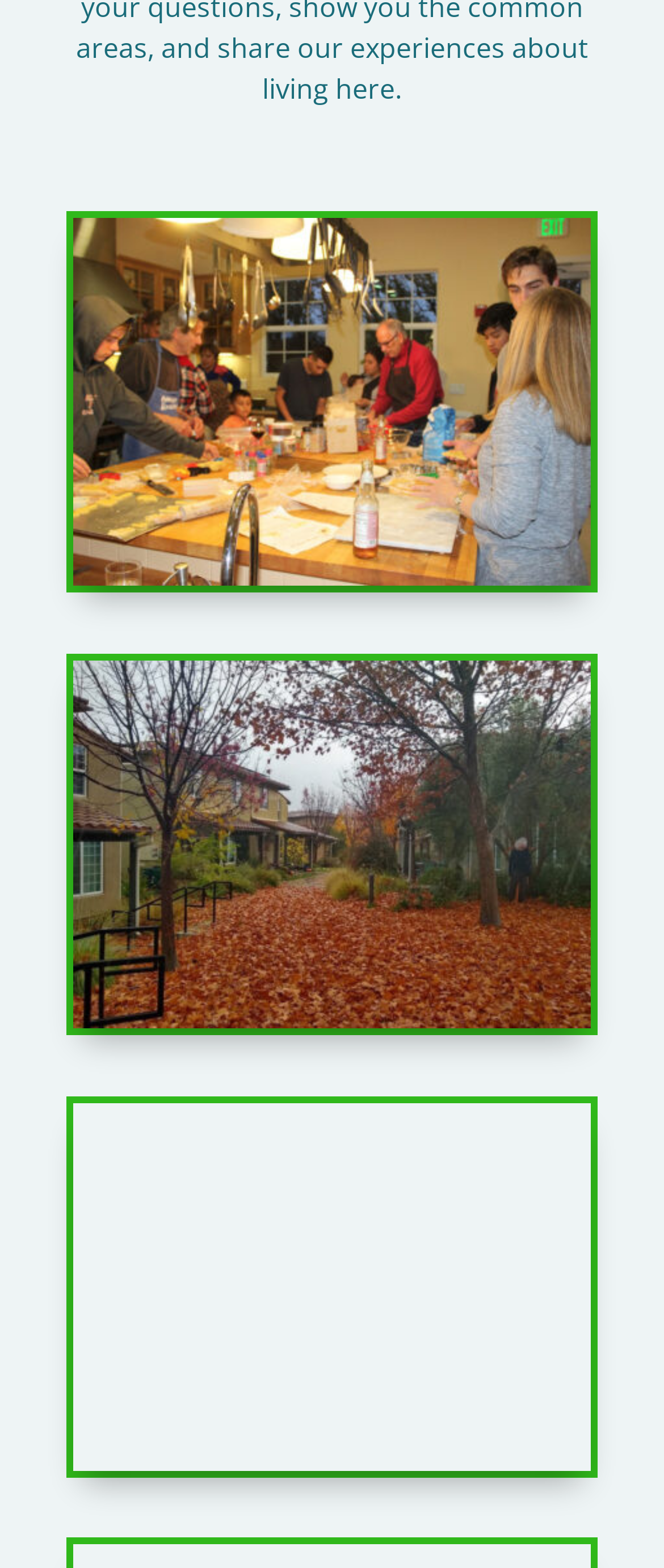Locate the bounding box for the described UI element: "title="oak-creek-commons-02"". Ensure the coordinates are four float numbers between 0 and 1, formatted as [left, top, right, bottom].

[0.11, 0.639, 0.89, 0.66]